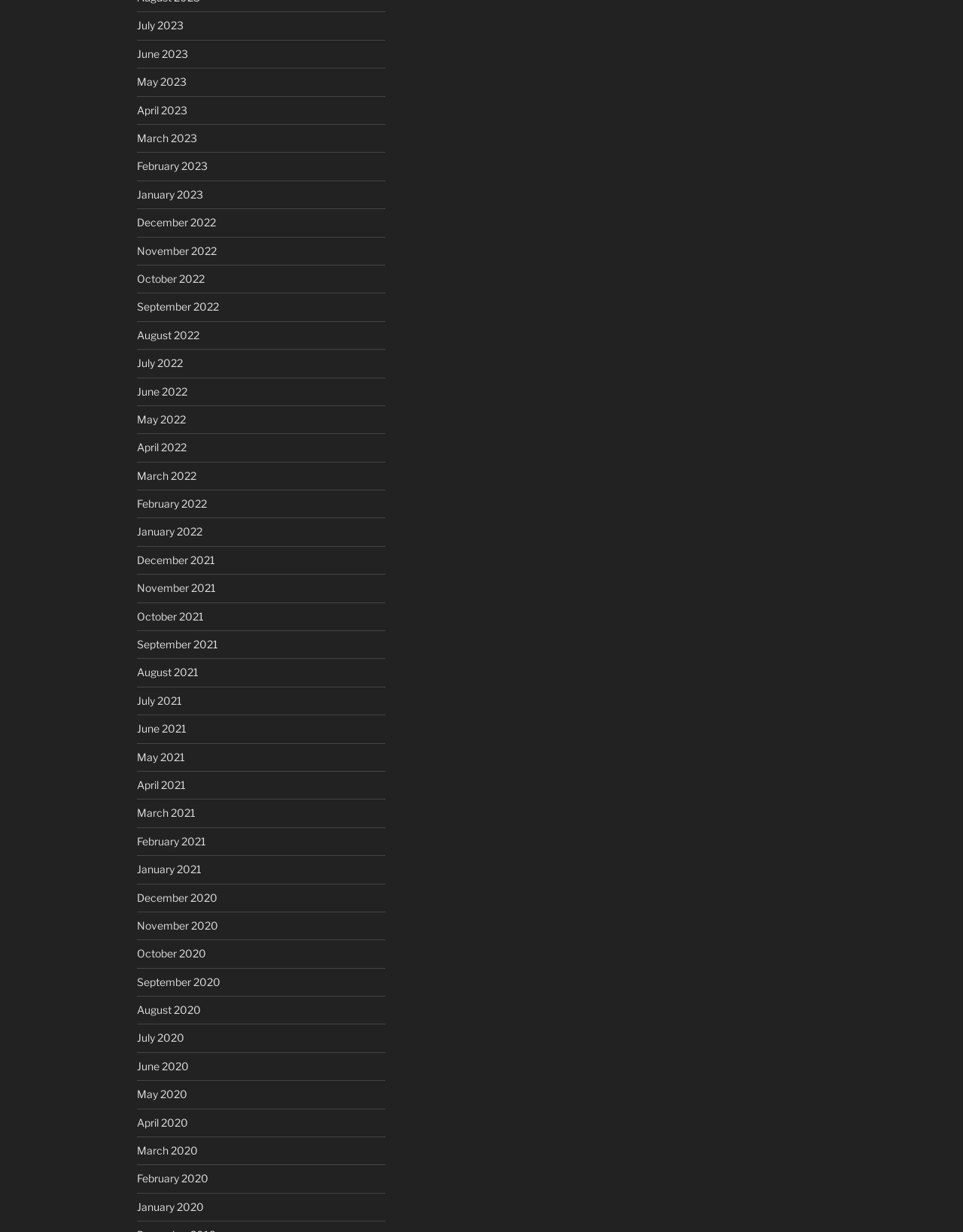Could you highlight the region that needs to be clicked to execute the instruction: "browse January 2021"?

[0.142, 0.7, 0.209, 0.711]